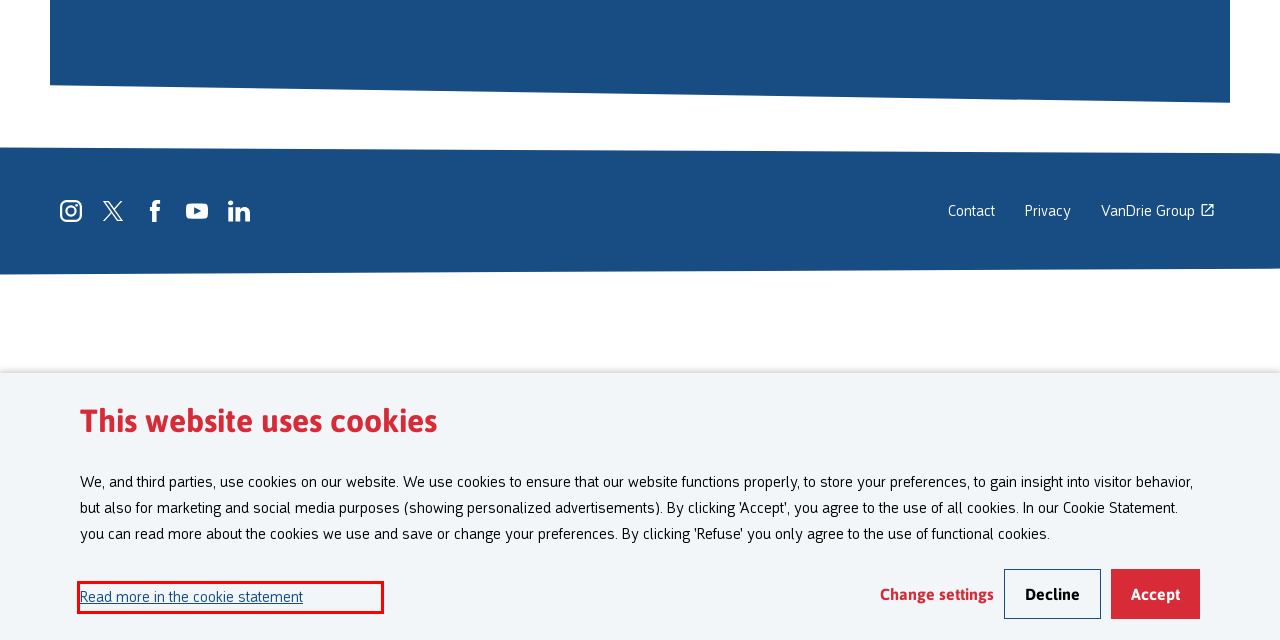You have a screenshot of a webpage with an element surrounded by a red bounding box. Choose the webpage description that best describes the new page after clicking the element inside the red bounding box. Here are the candidates:
A. Privacy | Careers at VanDrie Group
B. Werken bij VanDrie Group - Home | Werken bij VanDrie Group
C. VanDrie Group: VanDrie Group
D. Contact | Careers at VanDrie Group
E. Cookies | Careers at VanDrie Group
F. Uw partner in jongdiervoeding - Schils
G. Vacancy overview | Careers at VanDrie Group
H. Job alert | Careers at VanDrie Group

E